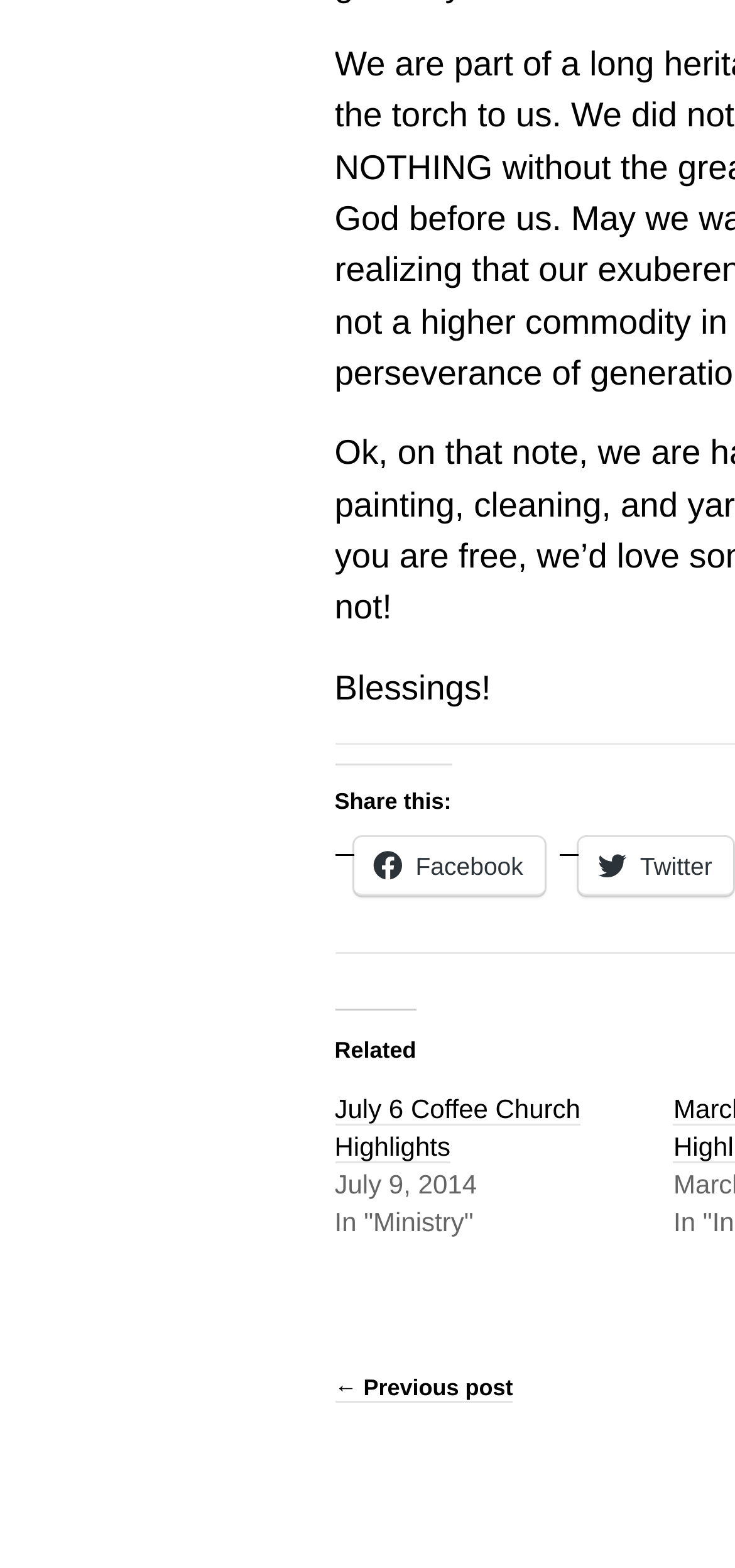Answer in one word or a short phrase: 
What is the title of the highlighted section?

Blessings!